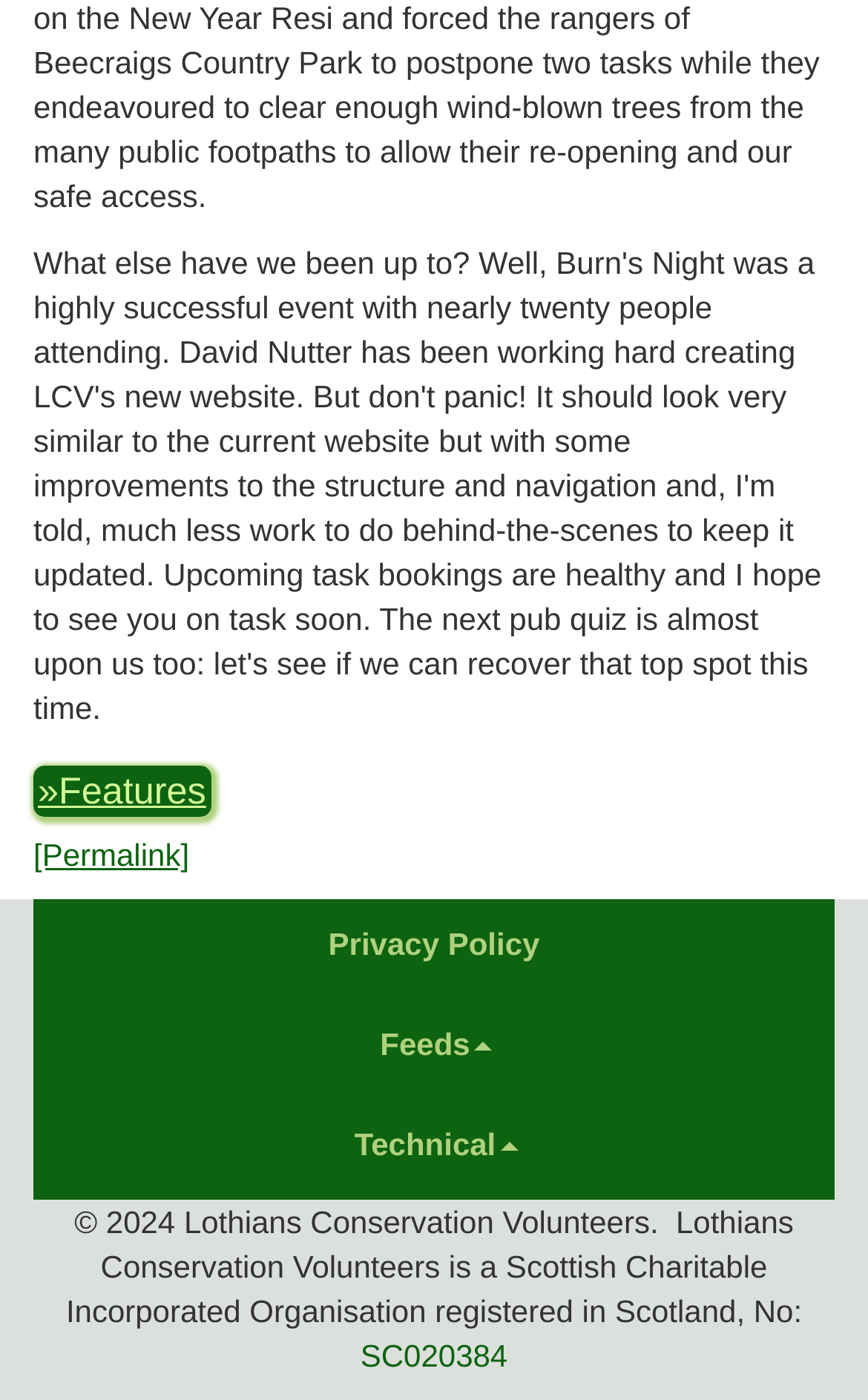How many buttons are expanded on the page?
Provide a comprehensive and detailed answer to the question.

There are two button elements on the page, 'Feeds' and 'Technical', but both of them have the attribute 'expanded: False', indicating that none of them are expanded.